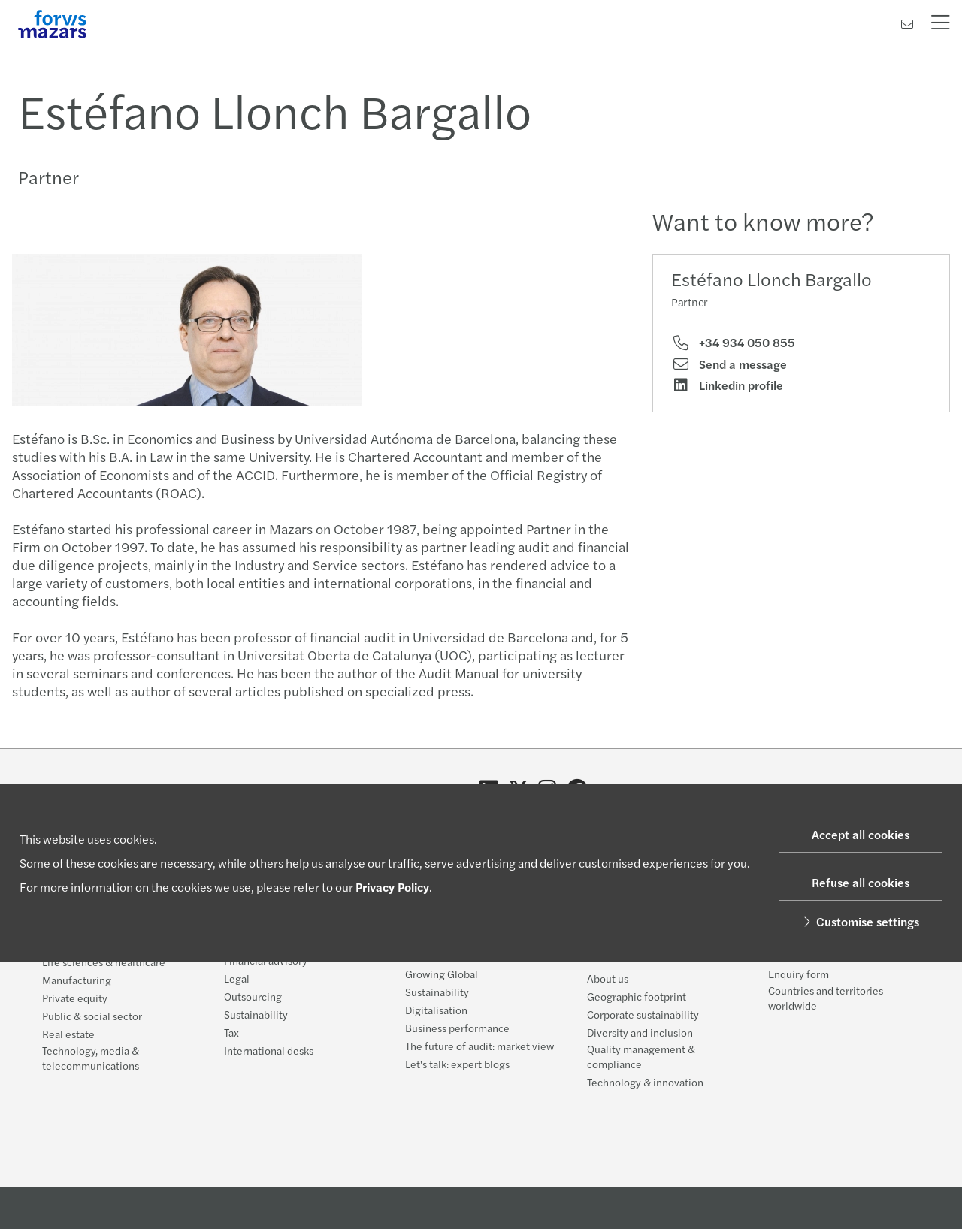What is the name of the university where Estéfano was a professor?
Answer with a single word or phrase by referring to the visual content.

Universidad de Barcelona